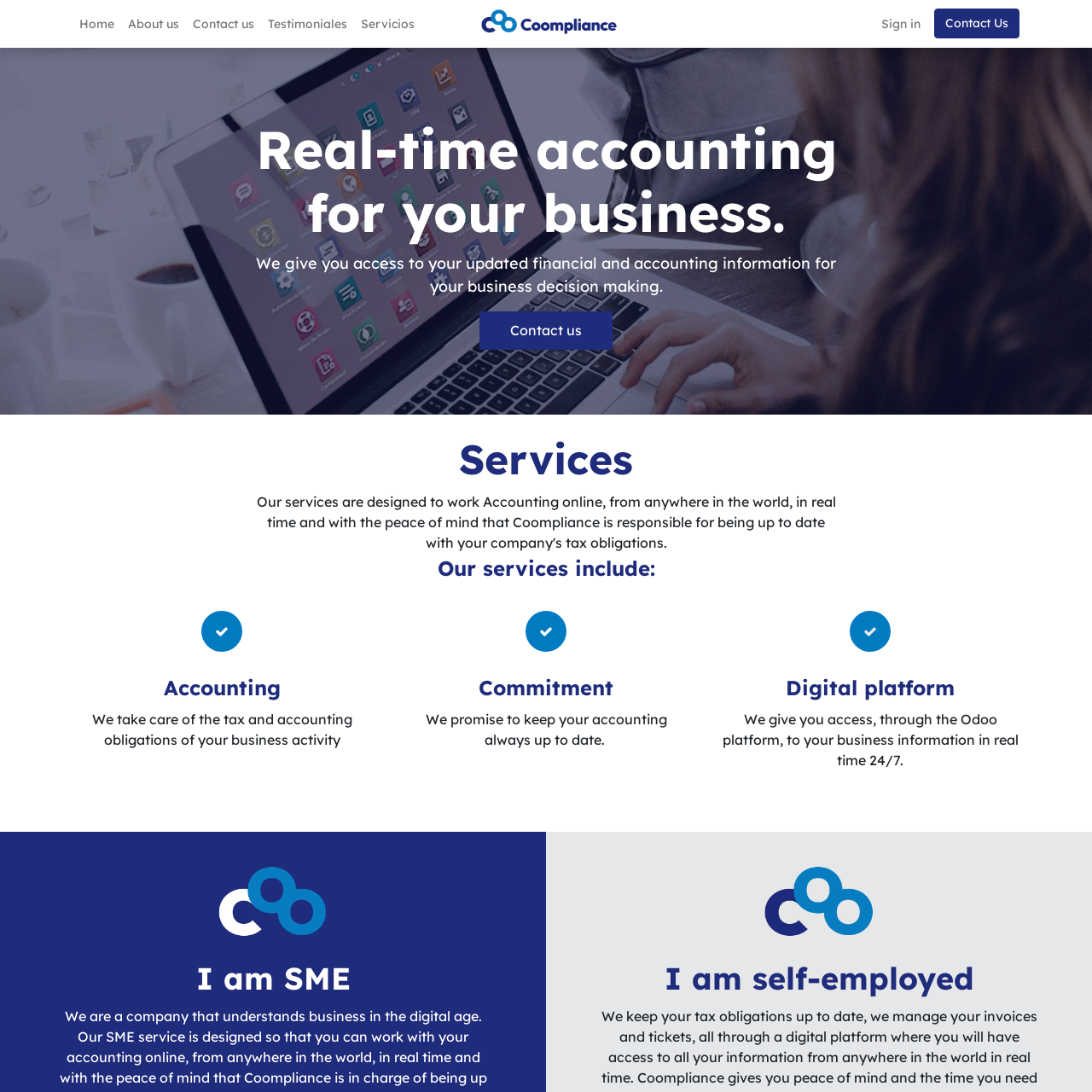Locate the coordinates of the bounding box for the clickable region that fulfills this instruction: "Sign in".

[0.801, 0.007, 0.849, 0.036]